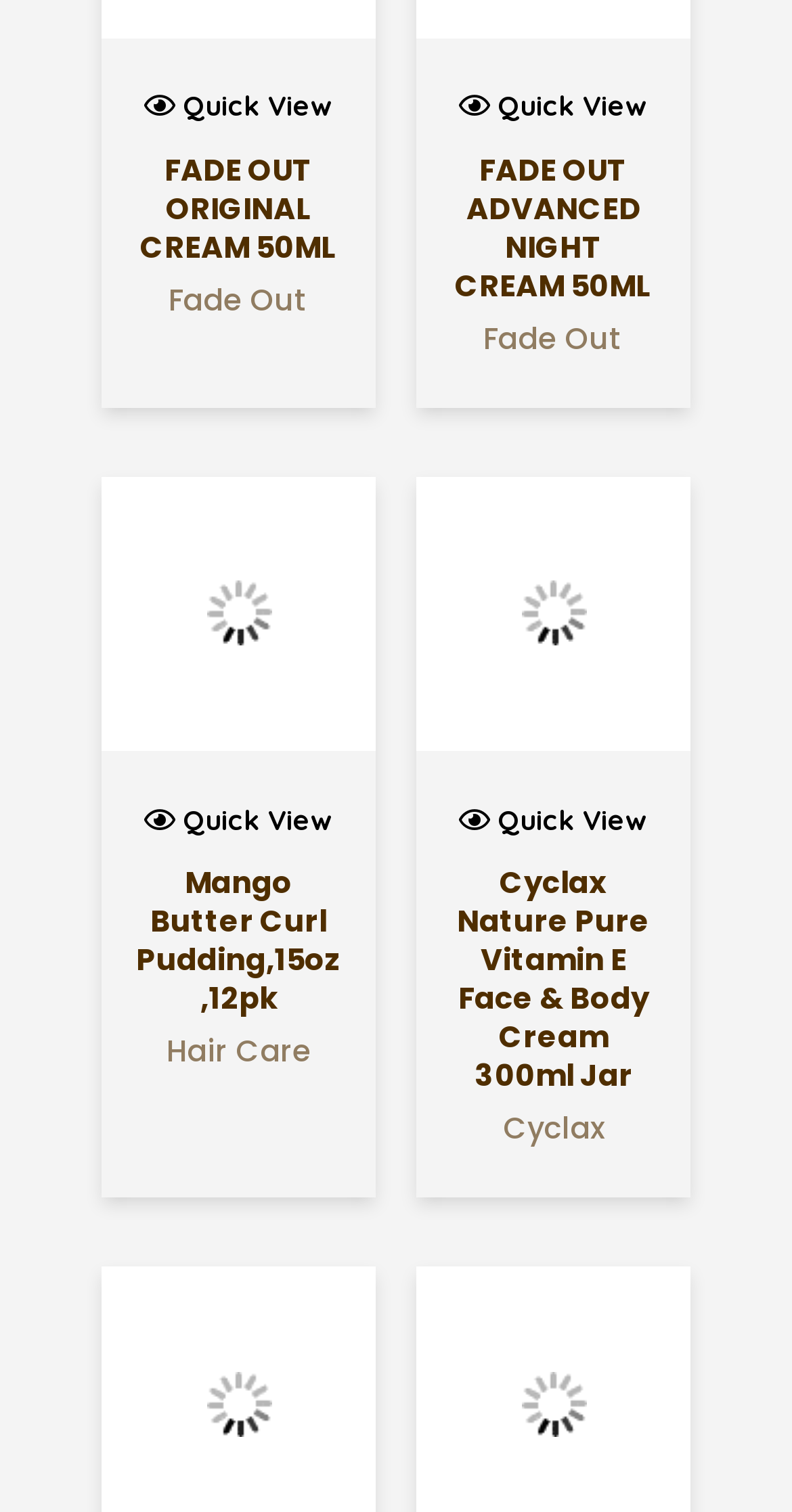Use one word or a short phrase to answer the question provided: 
What is the category of the 'Mango Butter Curl Pudding' product?

Hair Care